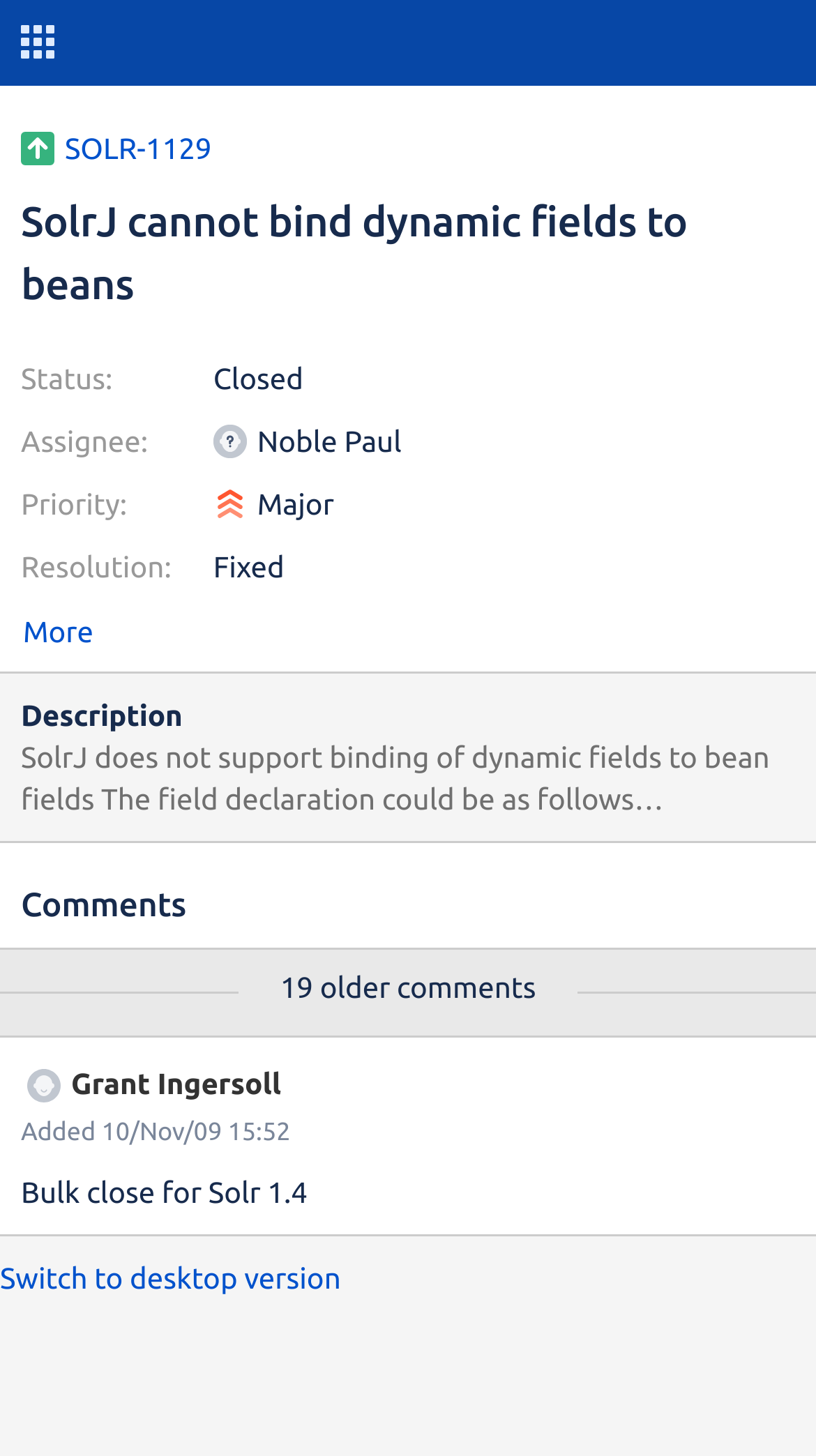Show the bounding box coordinates for the HTML element as described: "Switch to desktop version".

[0.0, 0.865, 0.418, 0.888]